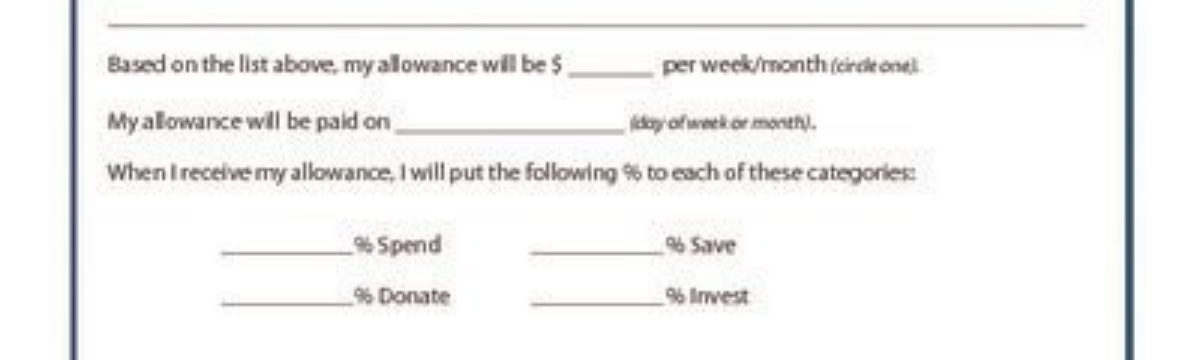What information is required for the user to input?
Look at the image and provide a detailed response to the question.

The template includes space for the user to input their monthly or weekly allowance amount and a designated payment day, which helps the user to plan and manage their finances effectively.